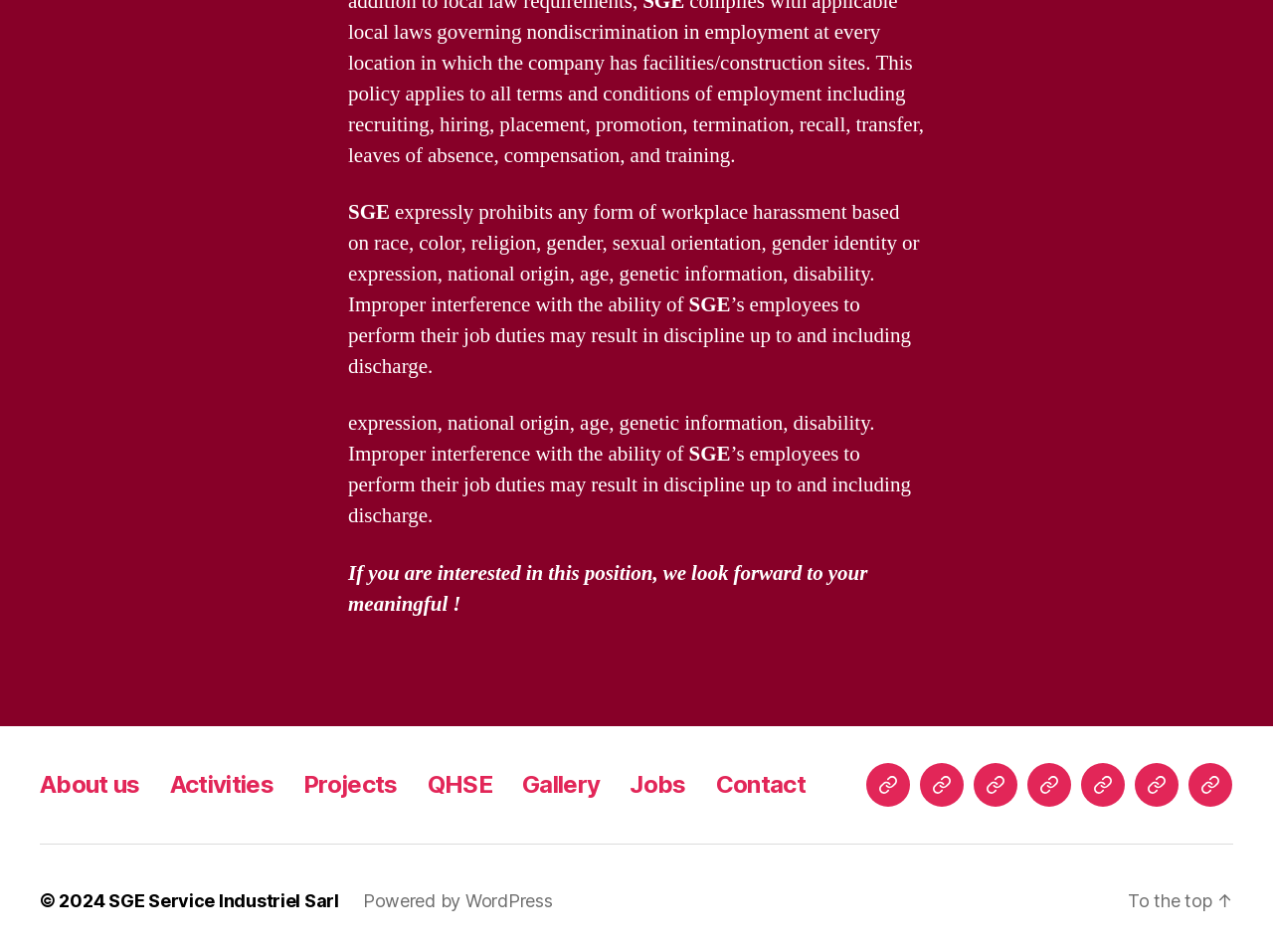Specify the bounding box coordinates of the element's region that should be clicked to achieve the following instruction: "go to about us page". The bounding box coordinates consist of four float numbers between 0 and 1, in the format [left, top, right, bottom].

[0.031, 0.826, 0.11, 0.856]